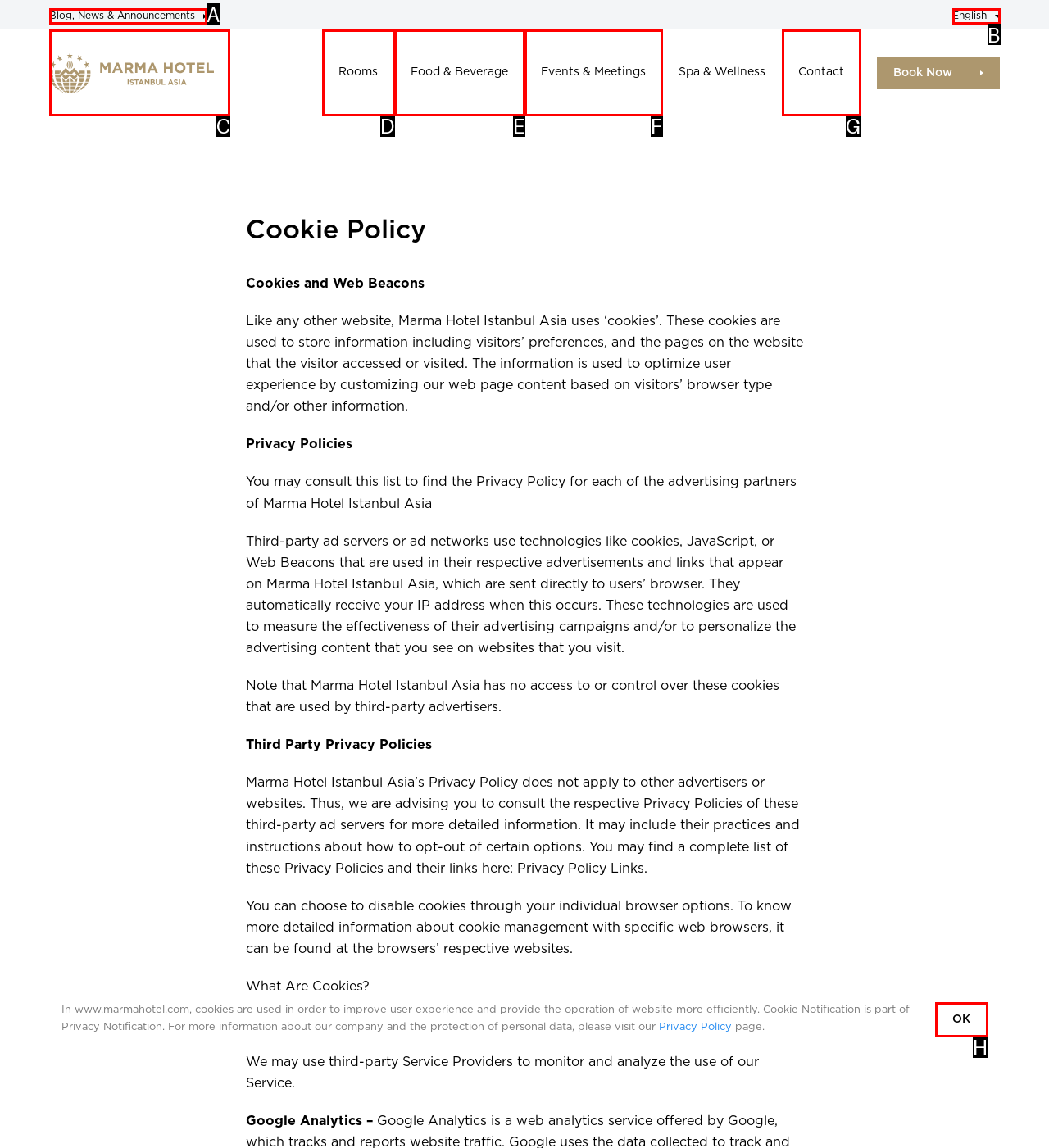From the given options, find the HTML element that fits the description: alt="Marma Hotel Istanbul Asia Logo". Reply with the letter of the chosen element.

C